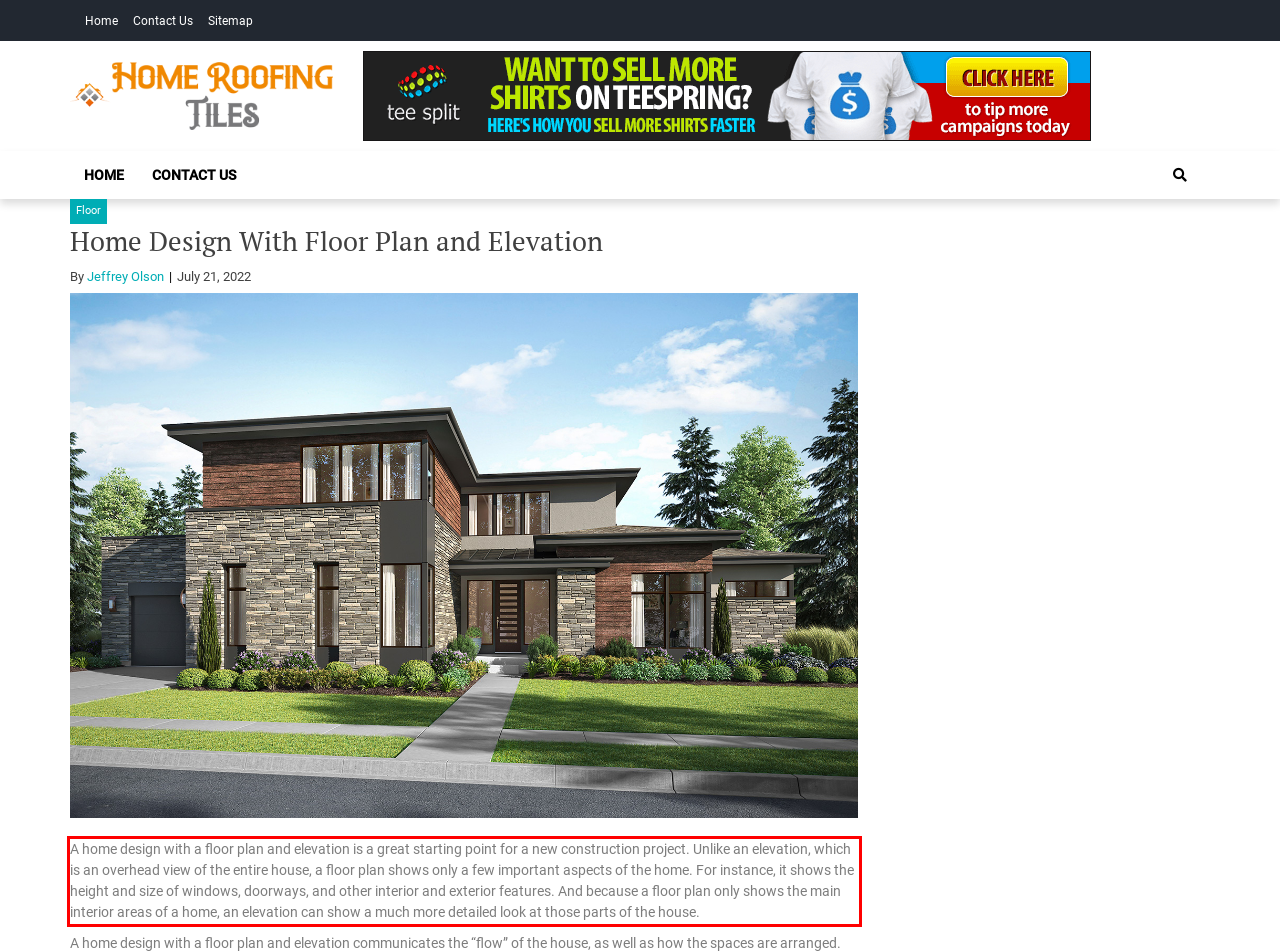Identify the text within the red bounding box on the webpage screenshot and generate the extracted text content.

A home design with a floor plan and elevation is a great starting point for a new construction project. Unlike an elevation, which is an overhead view of the entire house, a floor plan shows only a few important aspects of the home. For instance, it shows the height and size of windows, doorways, and other interior and exterior features. And because a floor plan only shows the main interior areas of a home, an elevation can show a much more detailed look at those parts of the house.